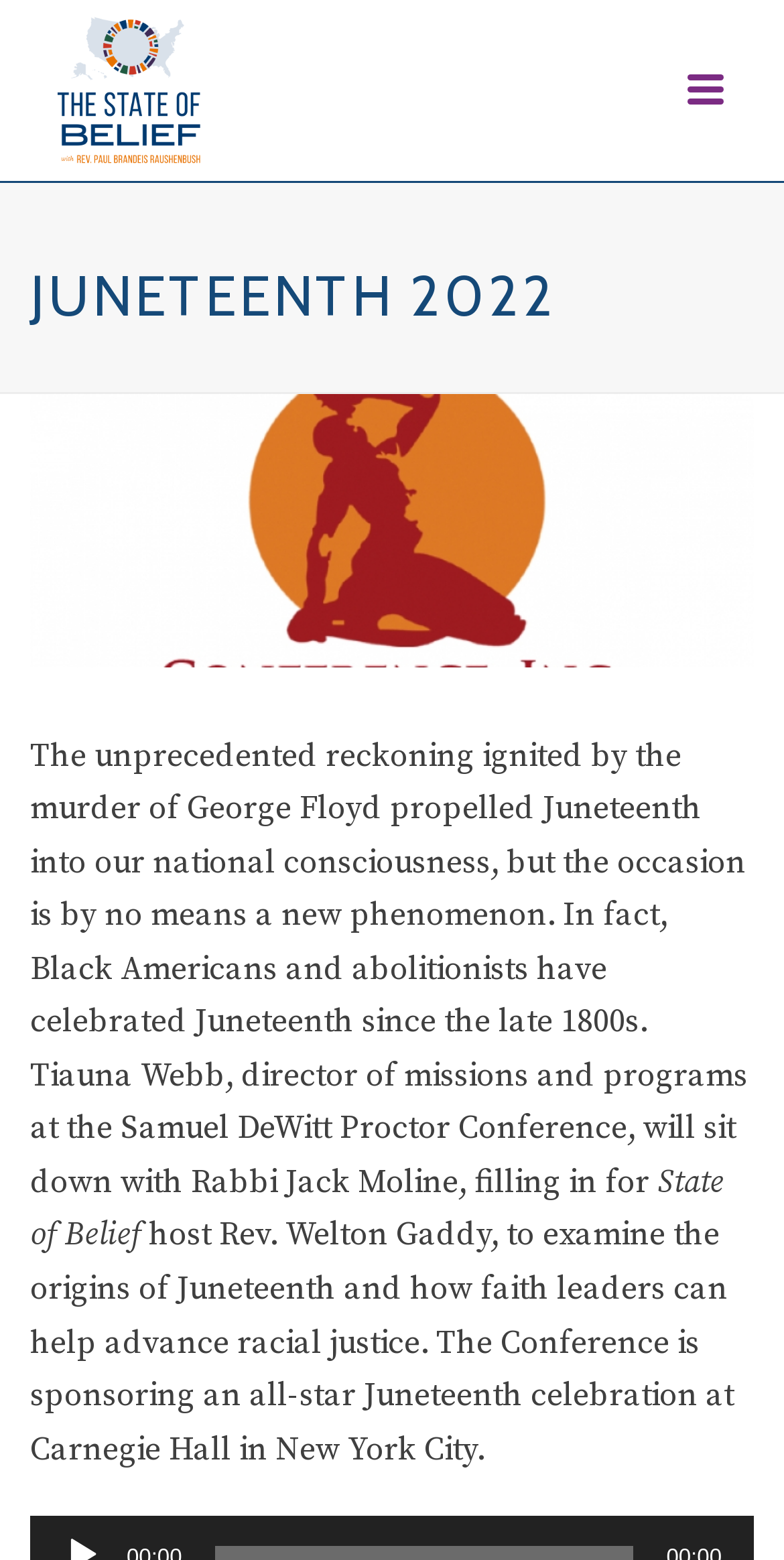What is the occasion being discussed?
Can you give a detailed and elaborate answer to the question?

Based on the webpage content, specifically the heading 'JUNETEENTH 2022' and the text 'The unprecedented reckoning ignited by the murder of George Floyd propelled Juneteenth into our national consciousness...', it is clear that the occasion being discussed is Juneteenth.